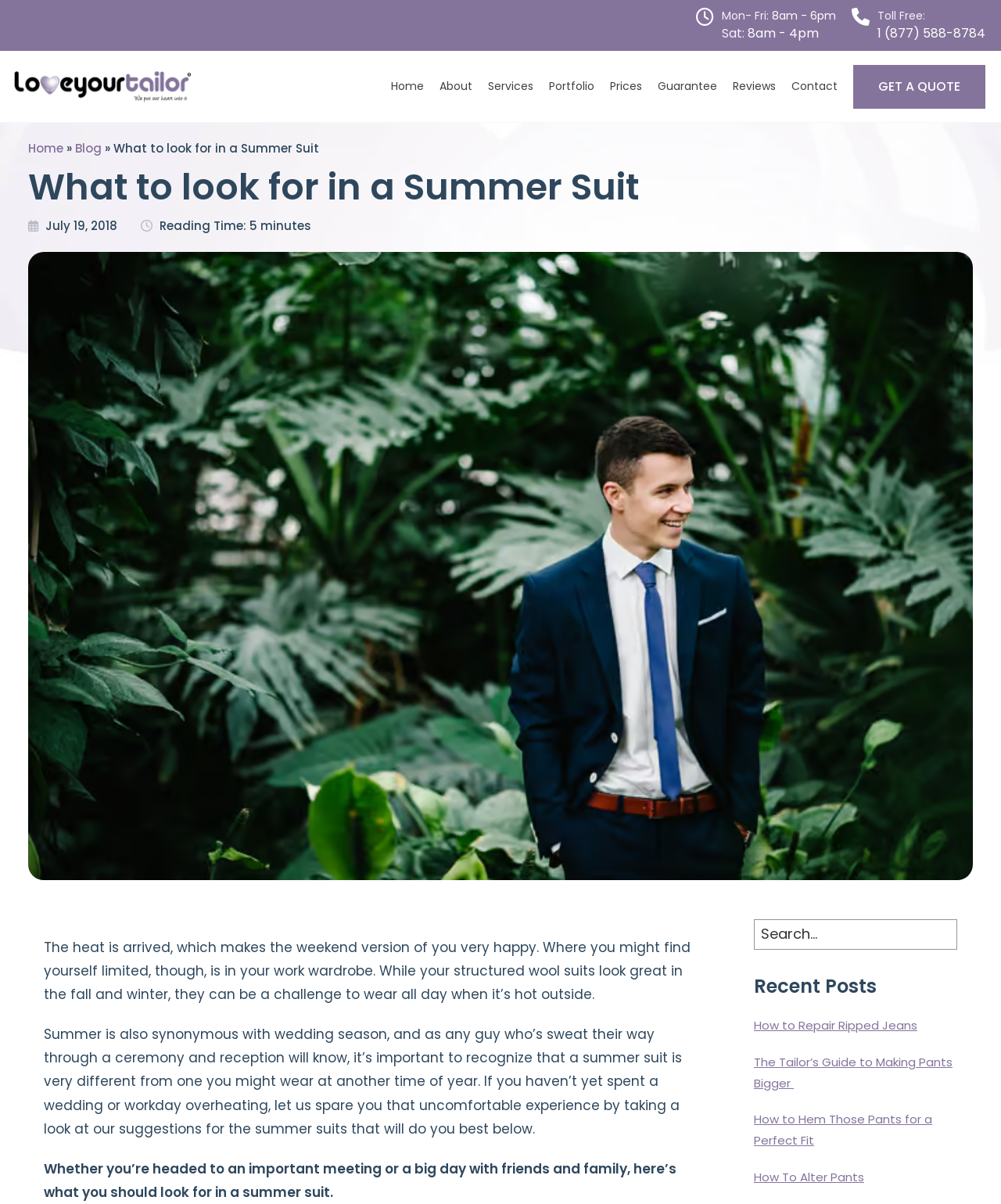What type of content is listed in the 'Recent Posts' section?
Provide a one-word or short-phrase answer based on the image.

Blog posts